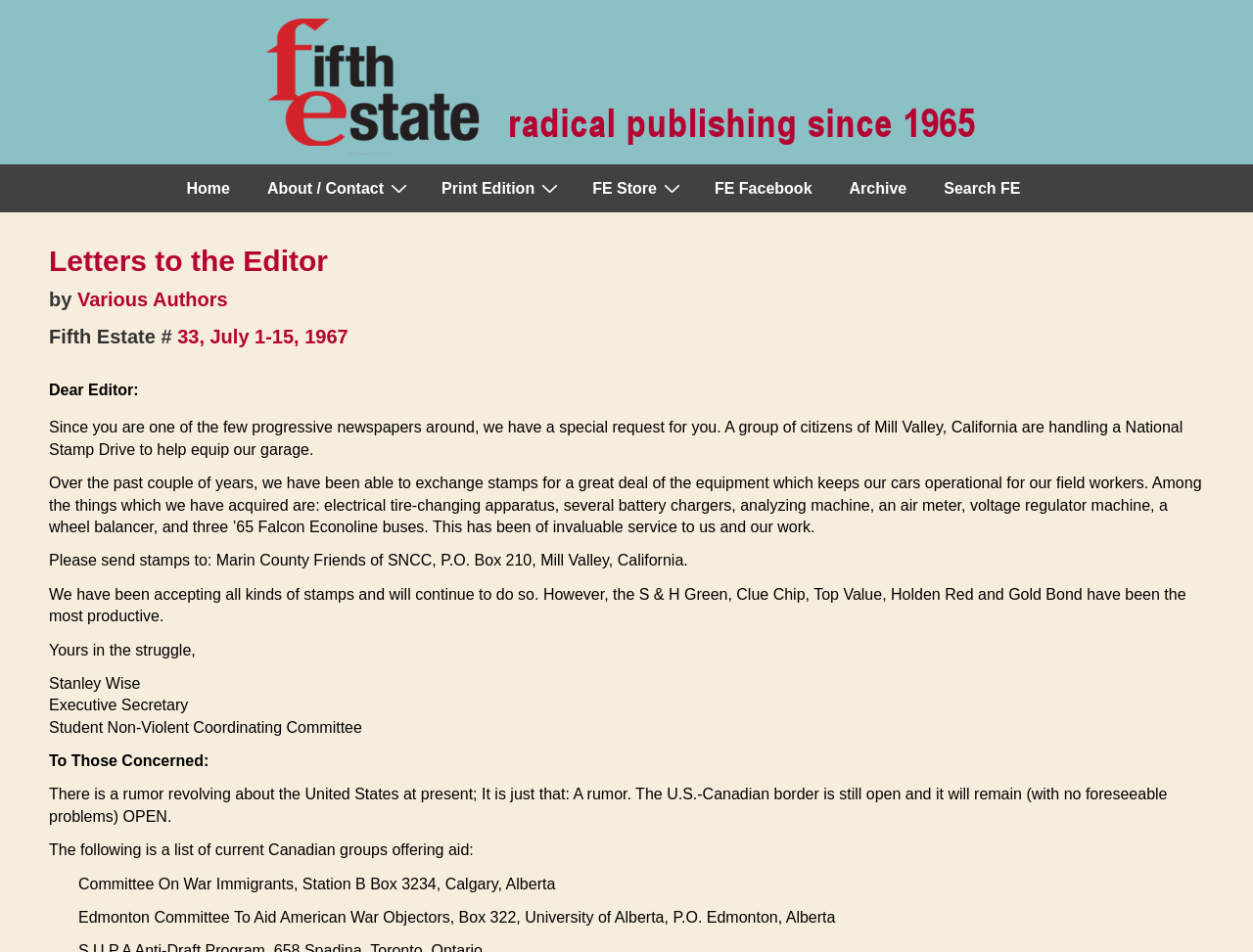Find the bounding box coordinates of the clickable area that will achieve the following instruction: "Click the 'FE Store' link".

[0.459, 0.174, 0.555, 0.223]